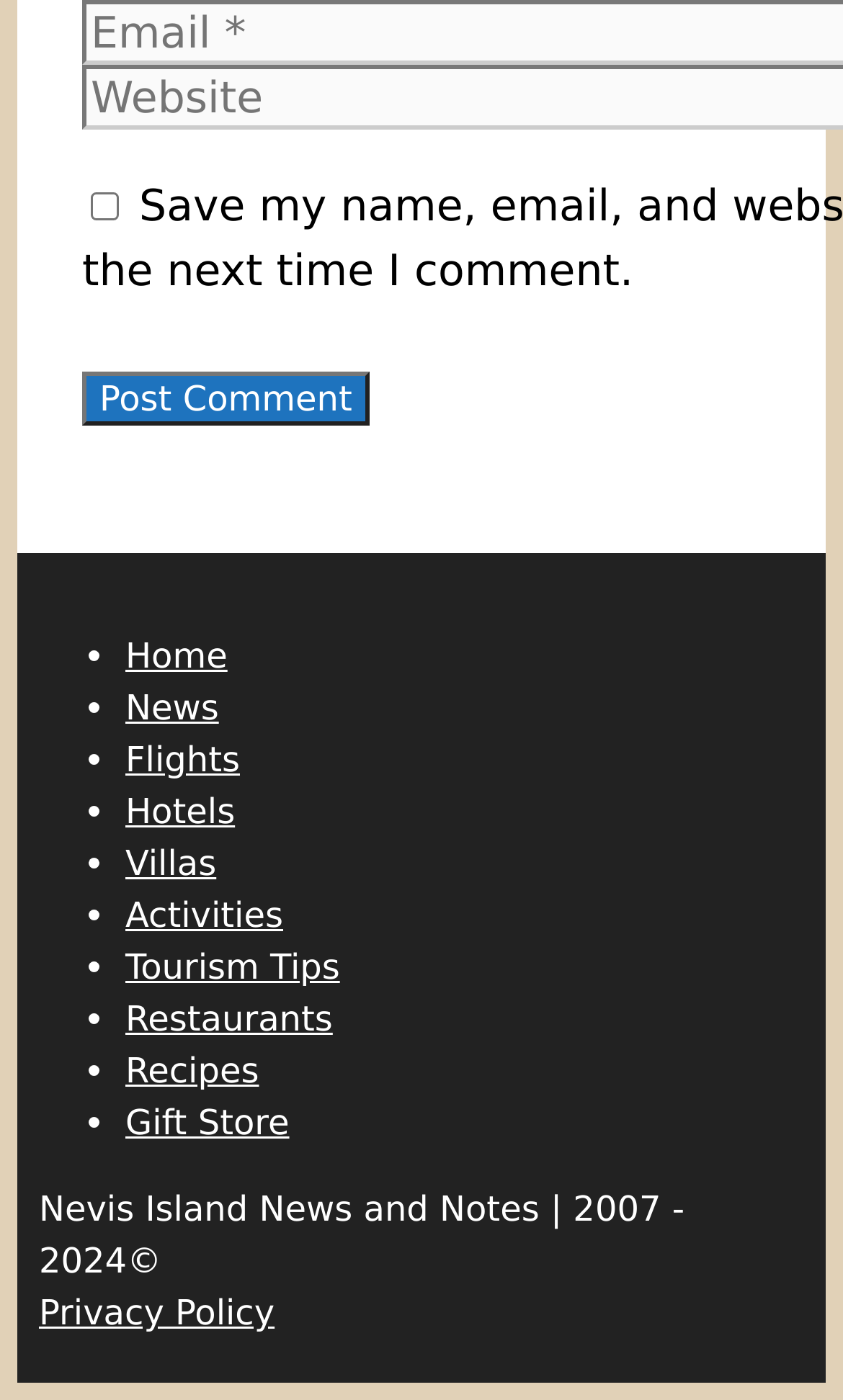Find the bounding box coordinates of the element you need to click on to perform this action: 'View tourism tips'. The coordinates should be represented by four float values between 0 and 1, in the format [left, top, right, bottom].

[0.149, 0.908, 0.403, 0.937]